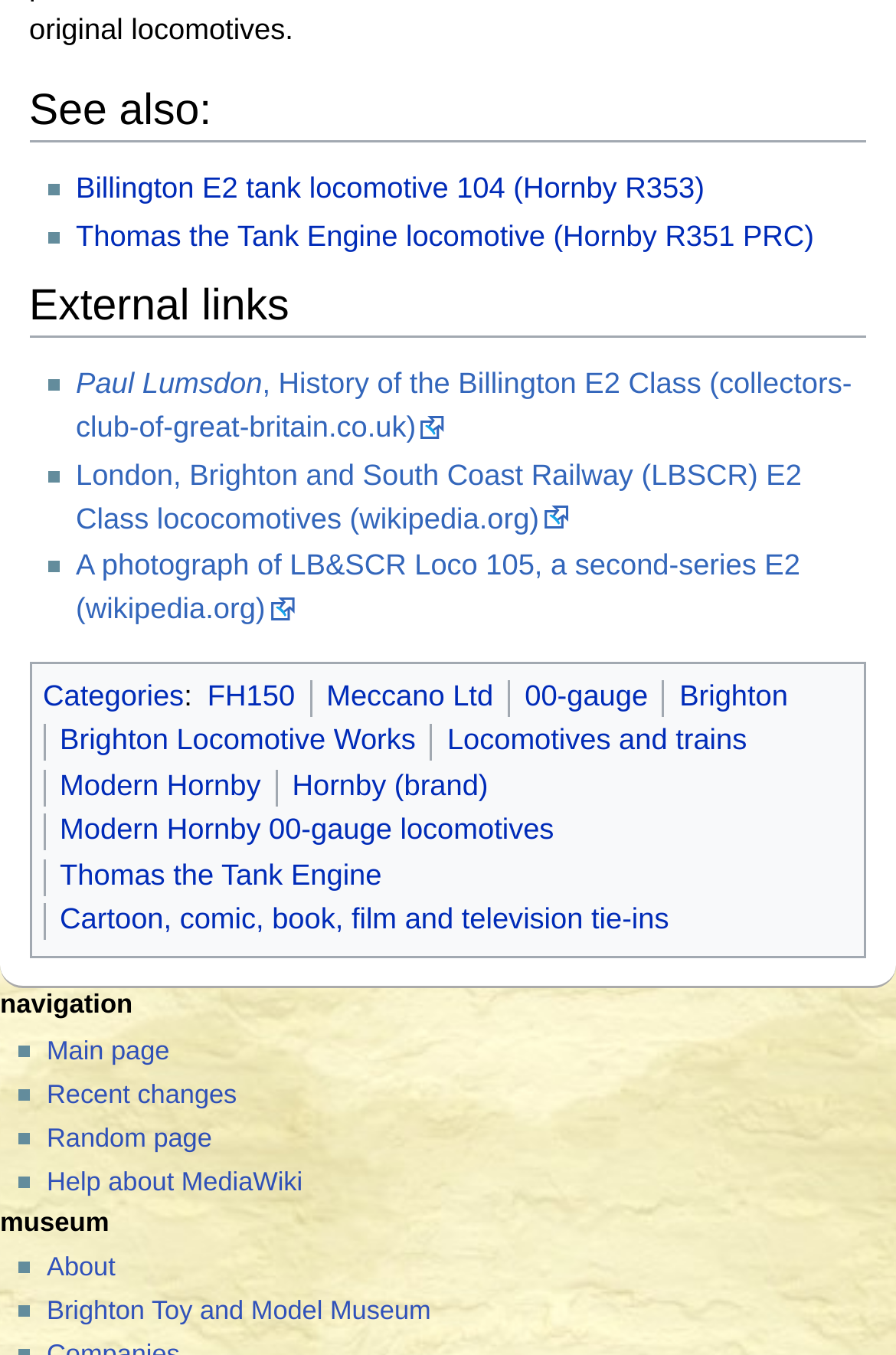Please specify the bounding box coordinates of the area that should be clicked to accomplish the following instruction: "Visit the external link to Paul Lumsdon, History of the Billington E2 Class". The coordinates should consist of four float numbers between 0 and 1, i.e., [left, top, right, bottom].

[0.085, 0.272, 0.951, 0.328]